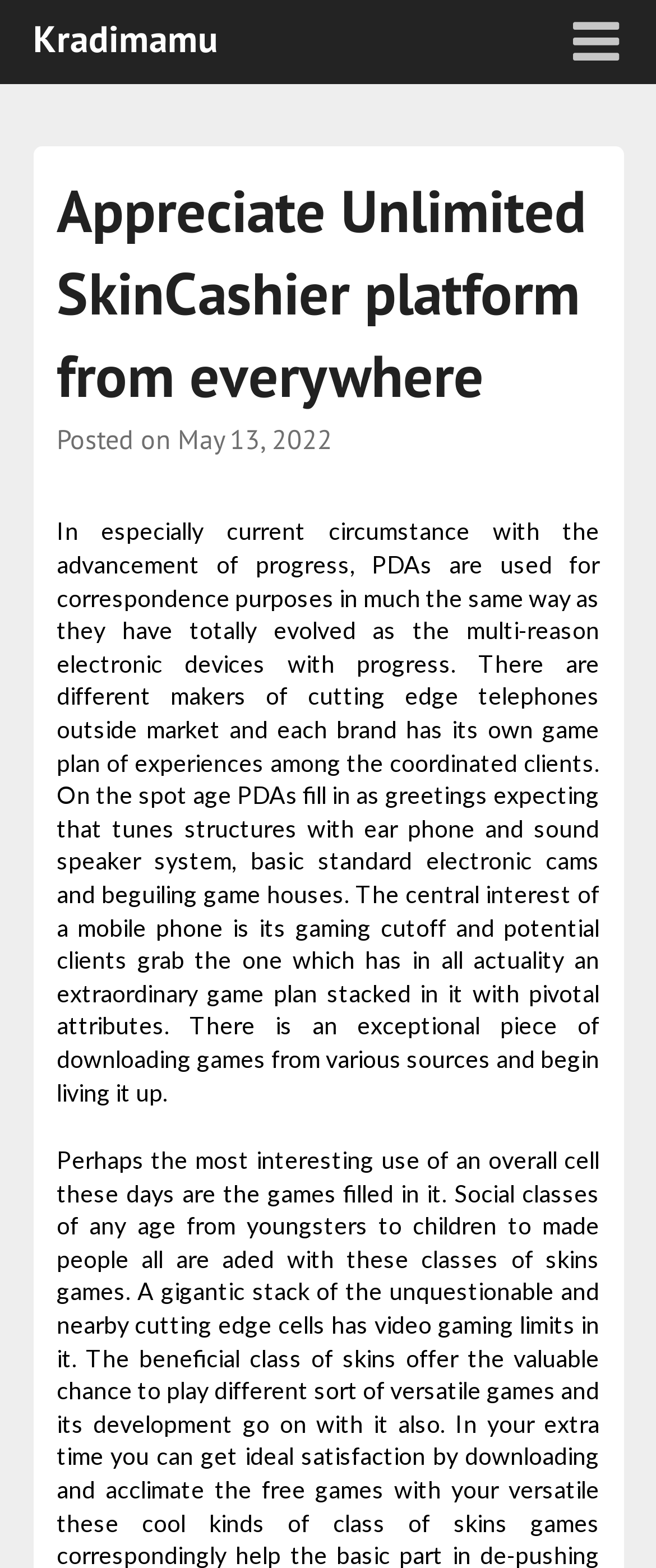Give a comprehensive overview of the webpage, including key elements.

The webpage appears to be a blog post or article page. At the top, there is a link to "Kradimamu" located on the left side of the page. On the right side of the page, there is an expanded link with an icon, which is not fully described. 

Below these elements, there is a header section that spans almost the entire width of the page. Within this section, there is a heading that reads "Appreciate Unlimited SkinCashier platform from everywhere". Below the heading, there is a text "Posted on" followed by a link to a date "May 13, 2022", which also contains a time element, although the time is not specified.

The main content of the page is a block of text that discusses the current state of mobile phones, their evolution, and their gaming capabilities. The text is quite lengthy and spans most of the page's width.